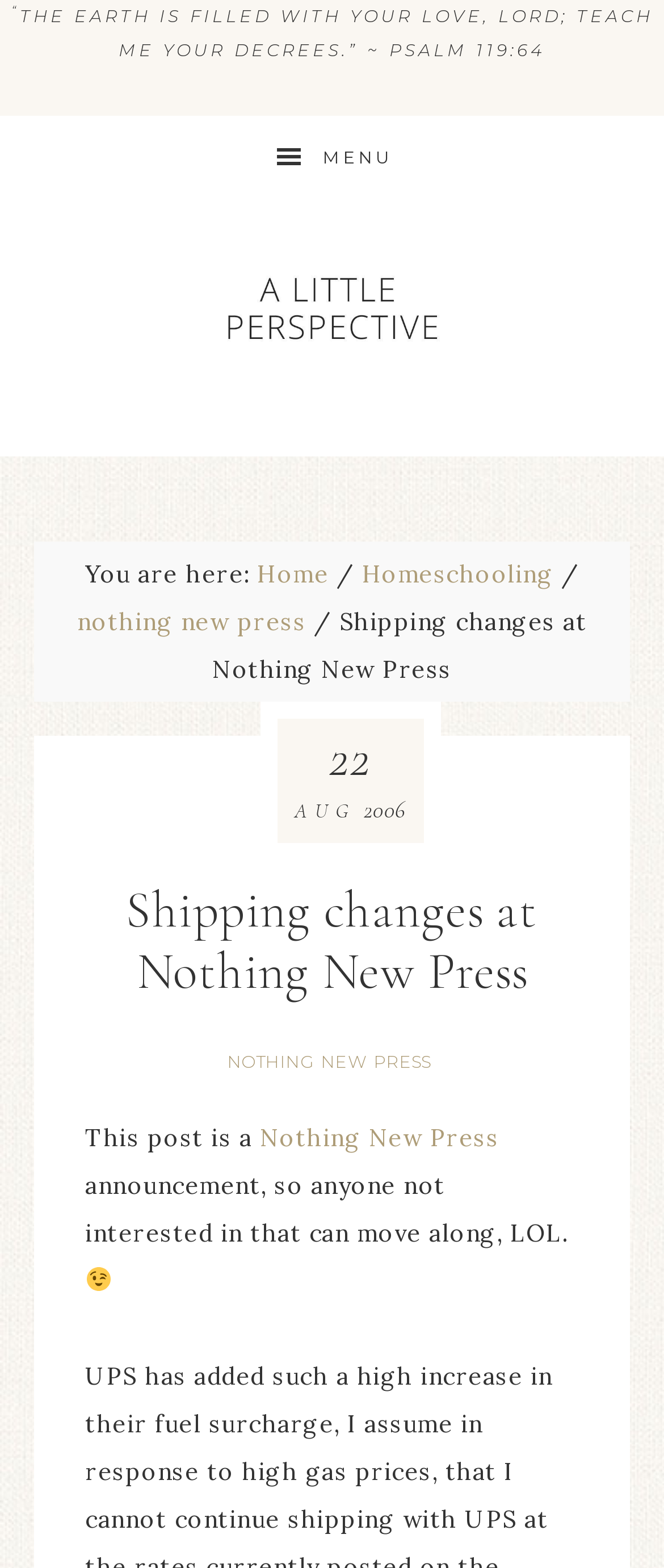Locate the bounding box of the user interface element based on this description: "Nothing New Press".

[0.391, 0.716, 0.751, 0.735]